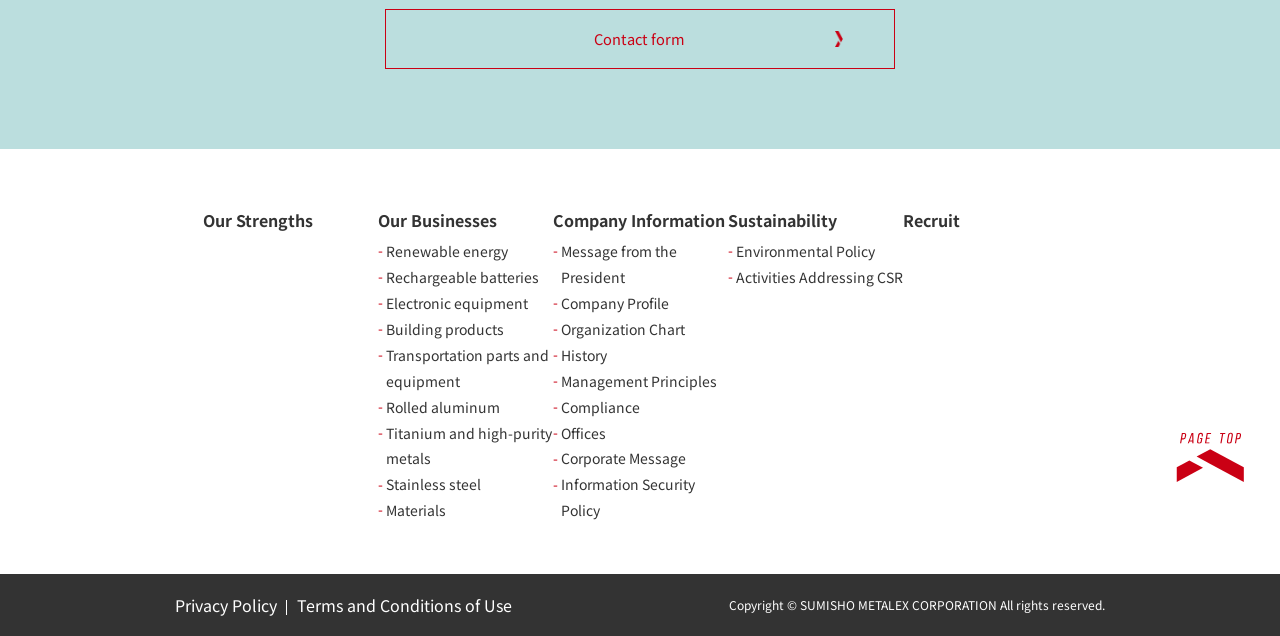What is the first business category listed?
Give a one-word or short phrase answer based on the image.

Renewable energy